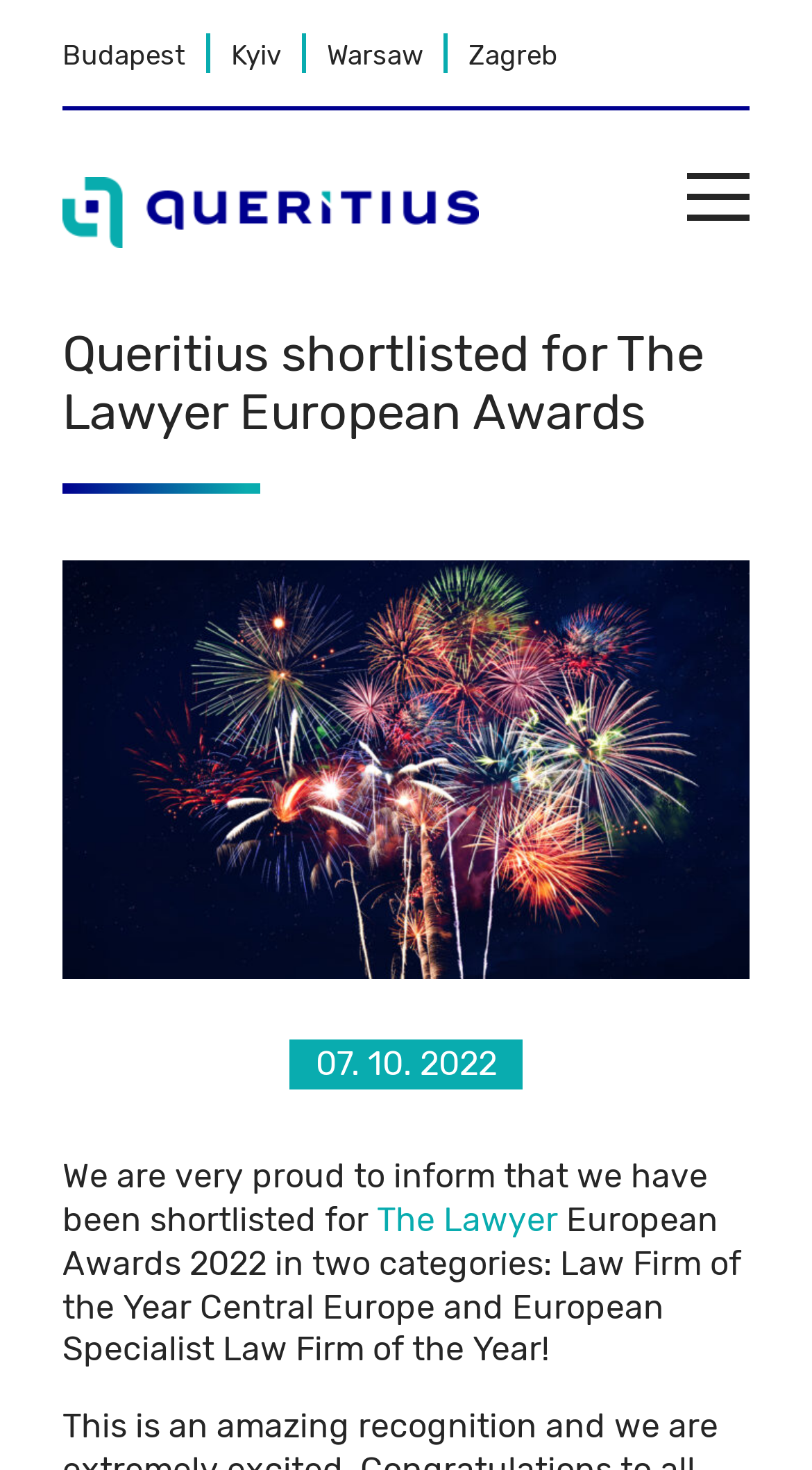How many cities are listed?
Analyze the image and provide a thorough answer to the question.

I counted the number of link elements with city names, which are Budapest, Kyiv, Warsaw, and Zagreb, so there are 4 cities listed.